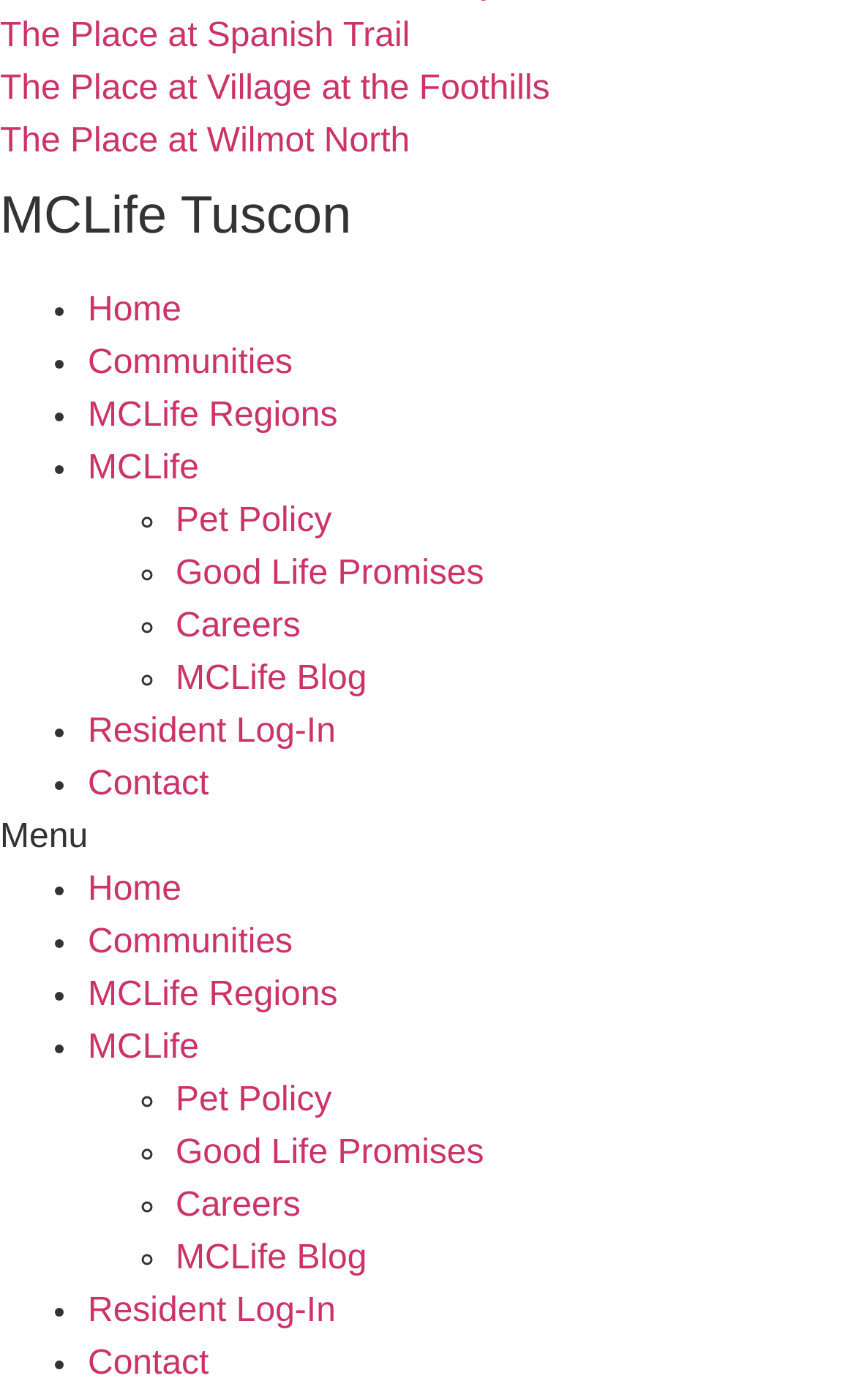What is the name of the first community listed?
Use the information from the image to give a detailed answer to the question.

I looked at the list of communities and found that the first one is 'The Place at Spanish Trail', which is a link.